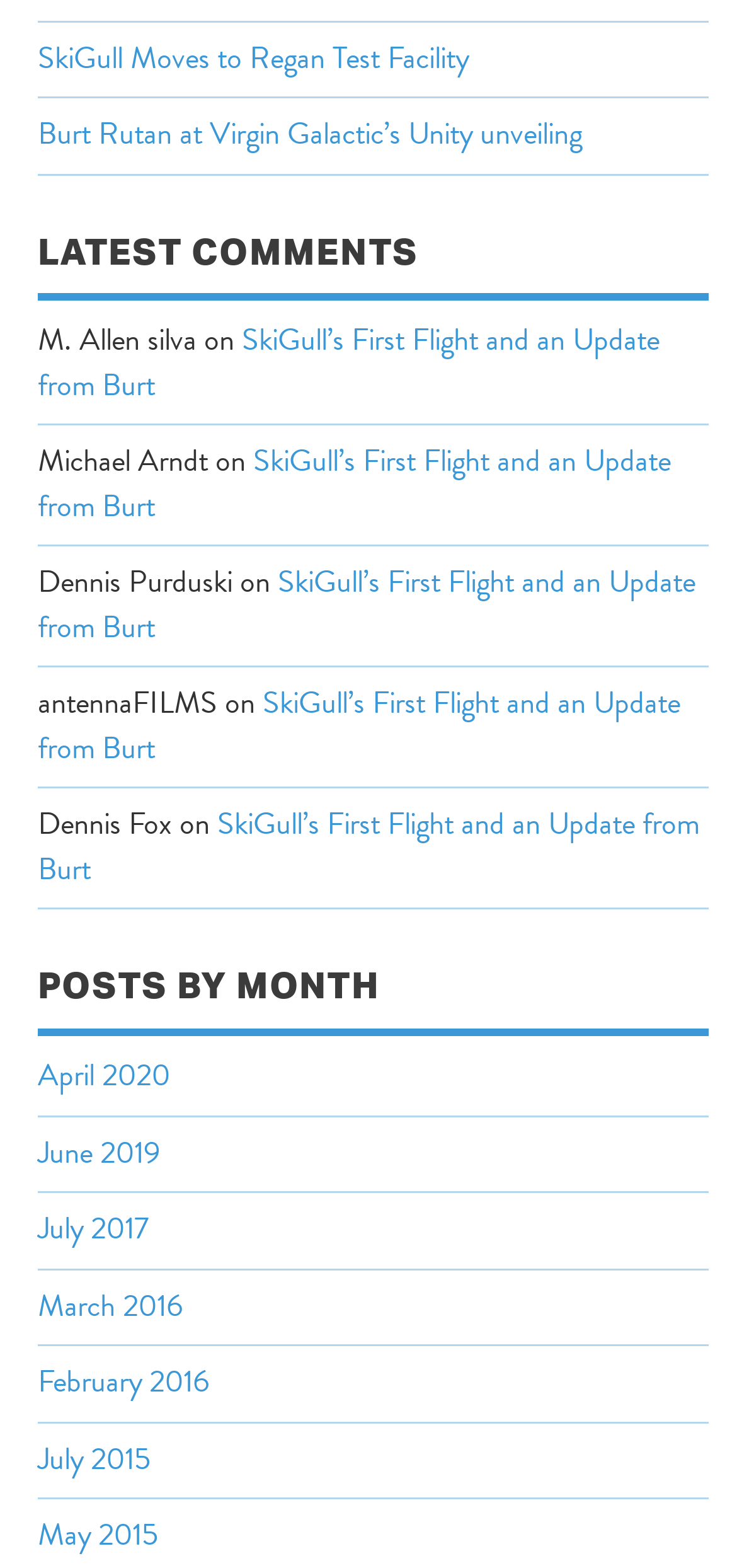Reply to the question with a brief word or phrase: What is the title of the first link?

SkiGull Moves to Regan Test Facility